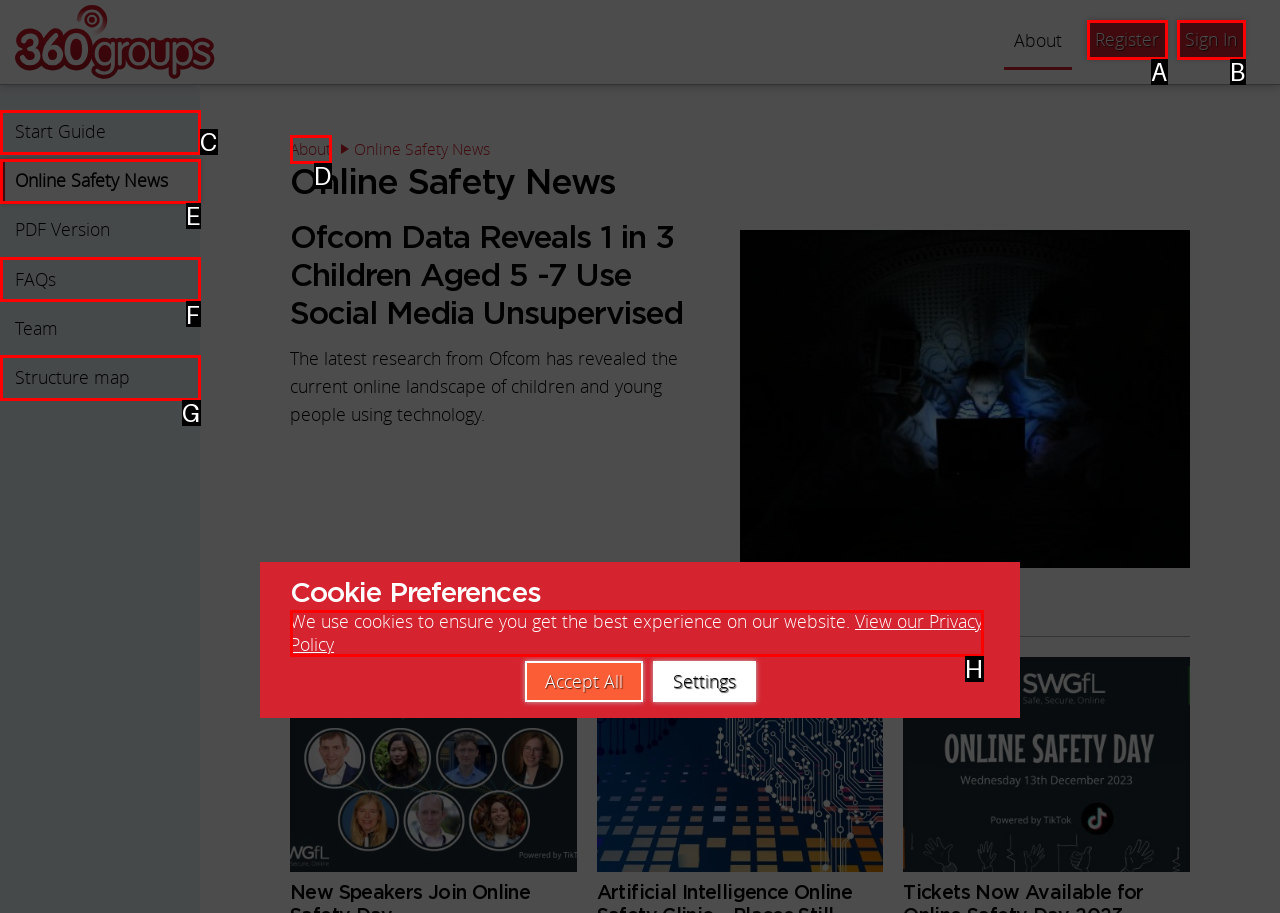Select the letter of the option that should be clicked to achieve the specified task: Sign in to your account. Respond with just the letter.

B